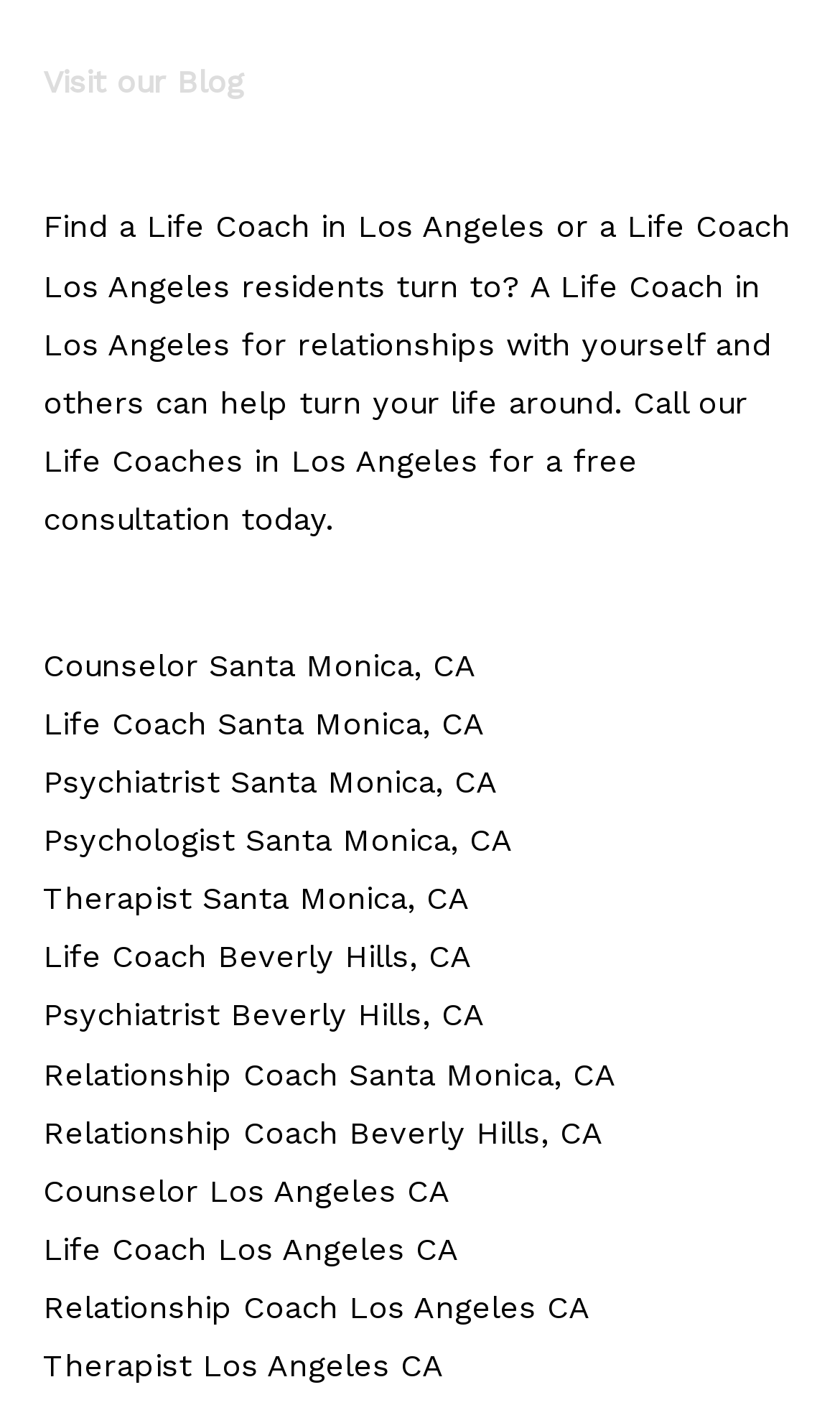Show the bounding box coordinates of the element that should be clicked to complete the task: "Explore relationship coaching in Santa Monica".

[0.051, 0.75, 0.733, 0.778]